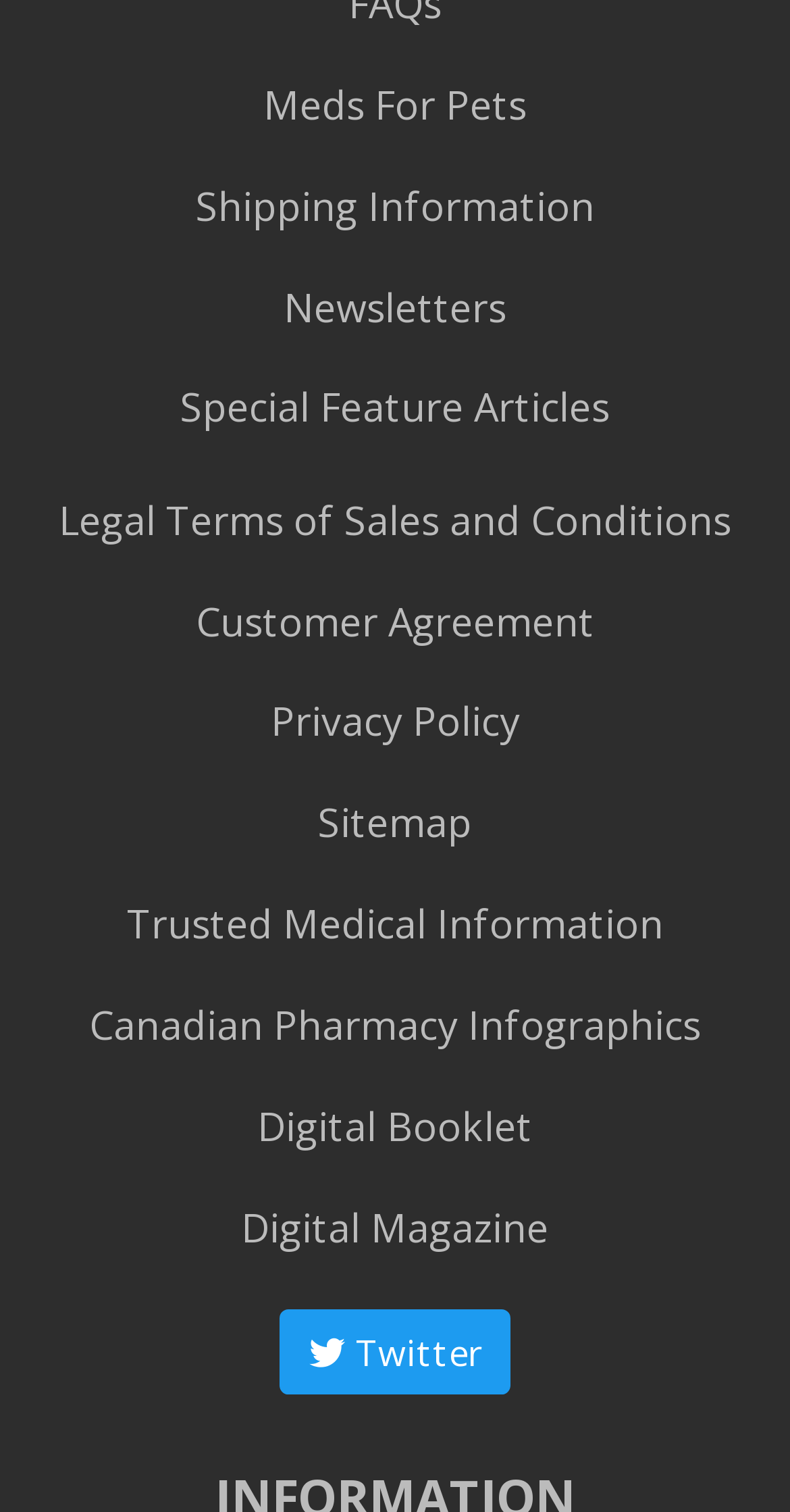Identify the bounding box coordinates of the region I need to click to complete this instruction: "Read Shipping Information".

[0.247, 0.118, 0.753, 0.154]